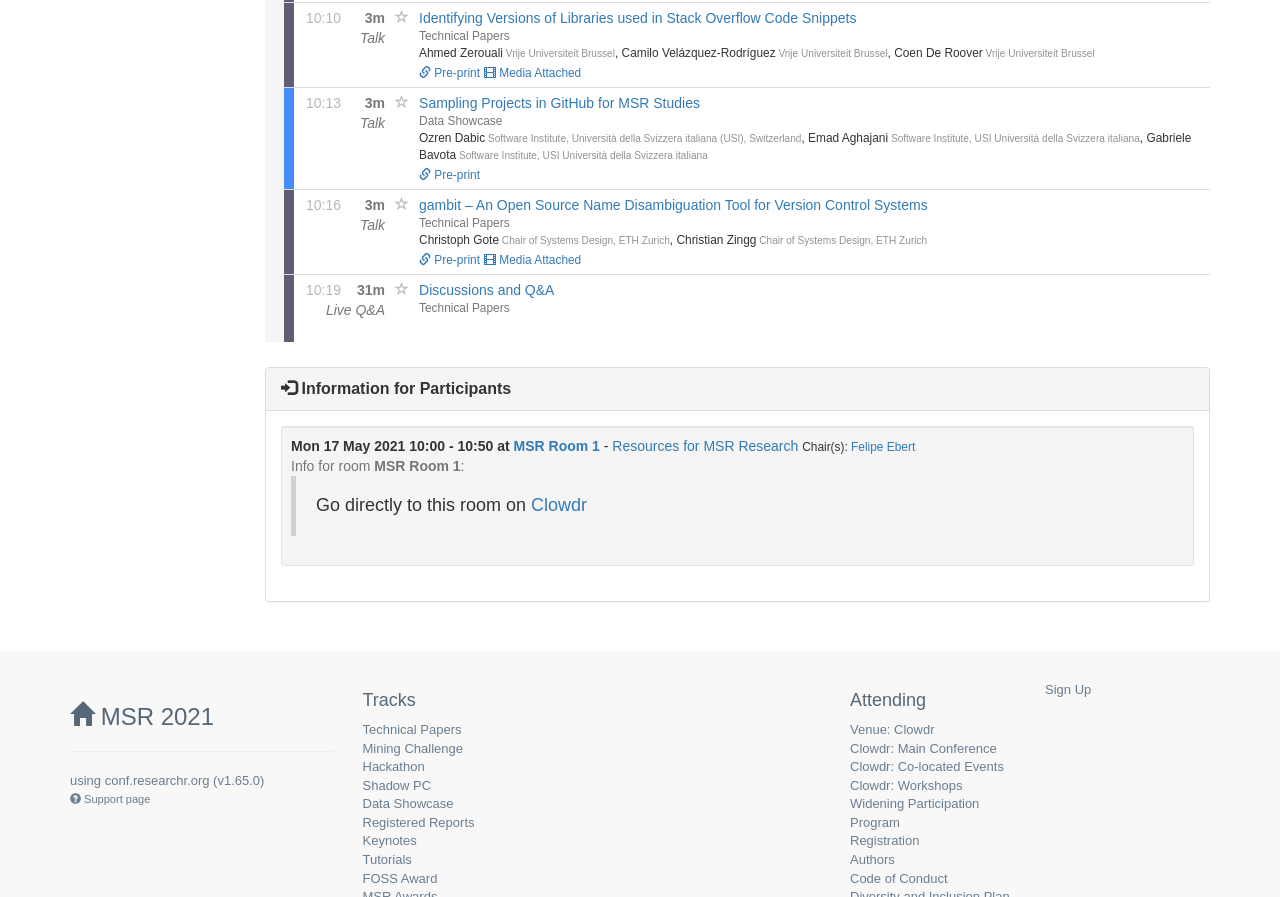Examine the screenshot and answer the question in as much detail as possible: What is the title of the first technical paper?

I found the title of the first technical paper by looking at the gridcell element with the text '10:10 3m Talk' and its adjacent link element with the text 'Identifying Versions of Libraries used in Stack Overflow Code Snippets'.